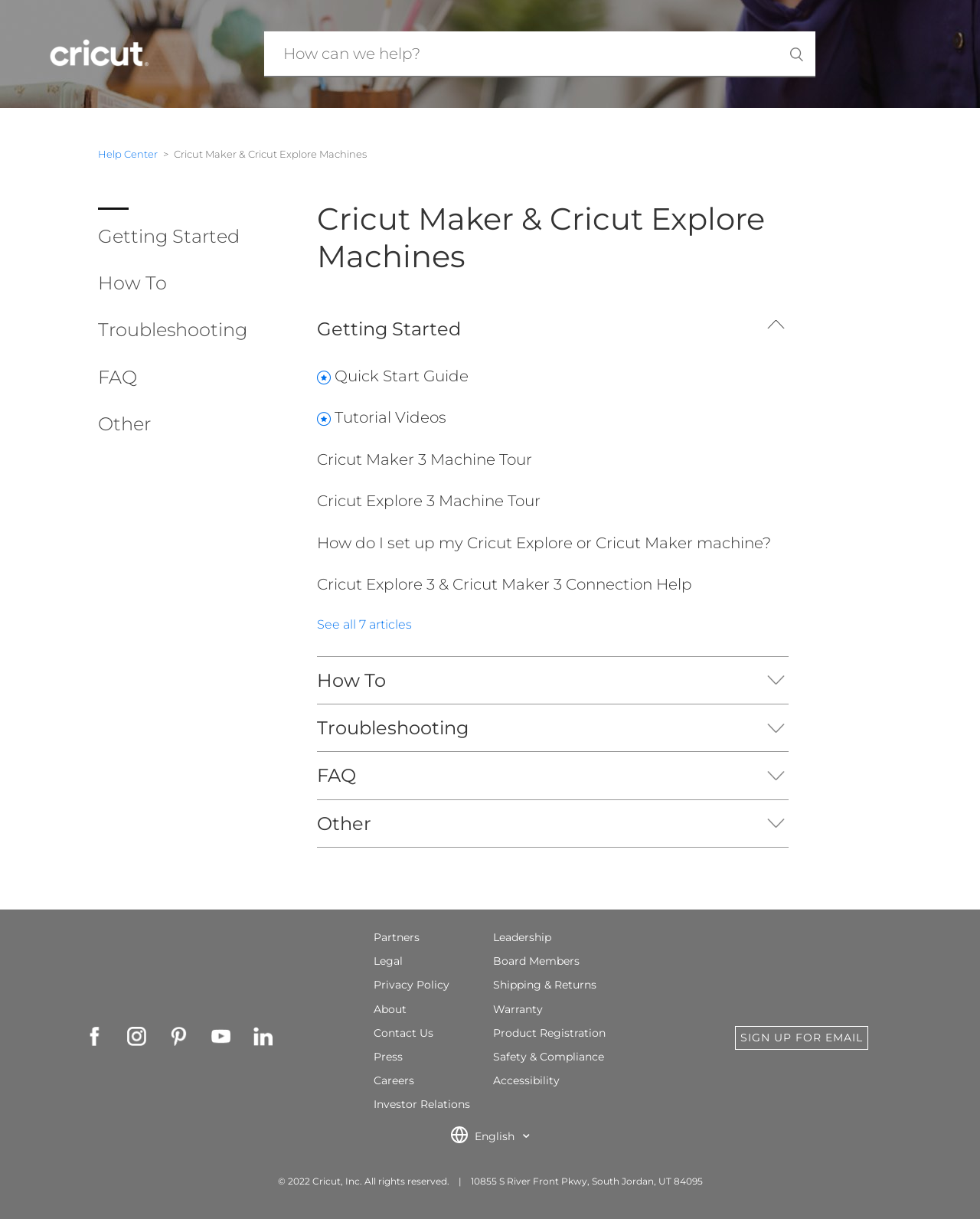Find the bounding box of the element with the following description: "Board Members". The coordinates must be four float numbers between 0 and 1, formatted as [left, top, right, bottom].

[0.504, 0.783, 0.592, 0.794]